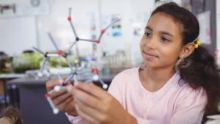What type of setting is depicted in the background?
Give a one-word or short-phrase answer derived from the screenshot.

classroom setting